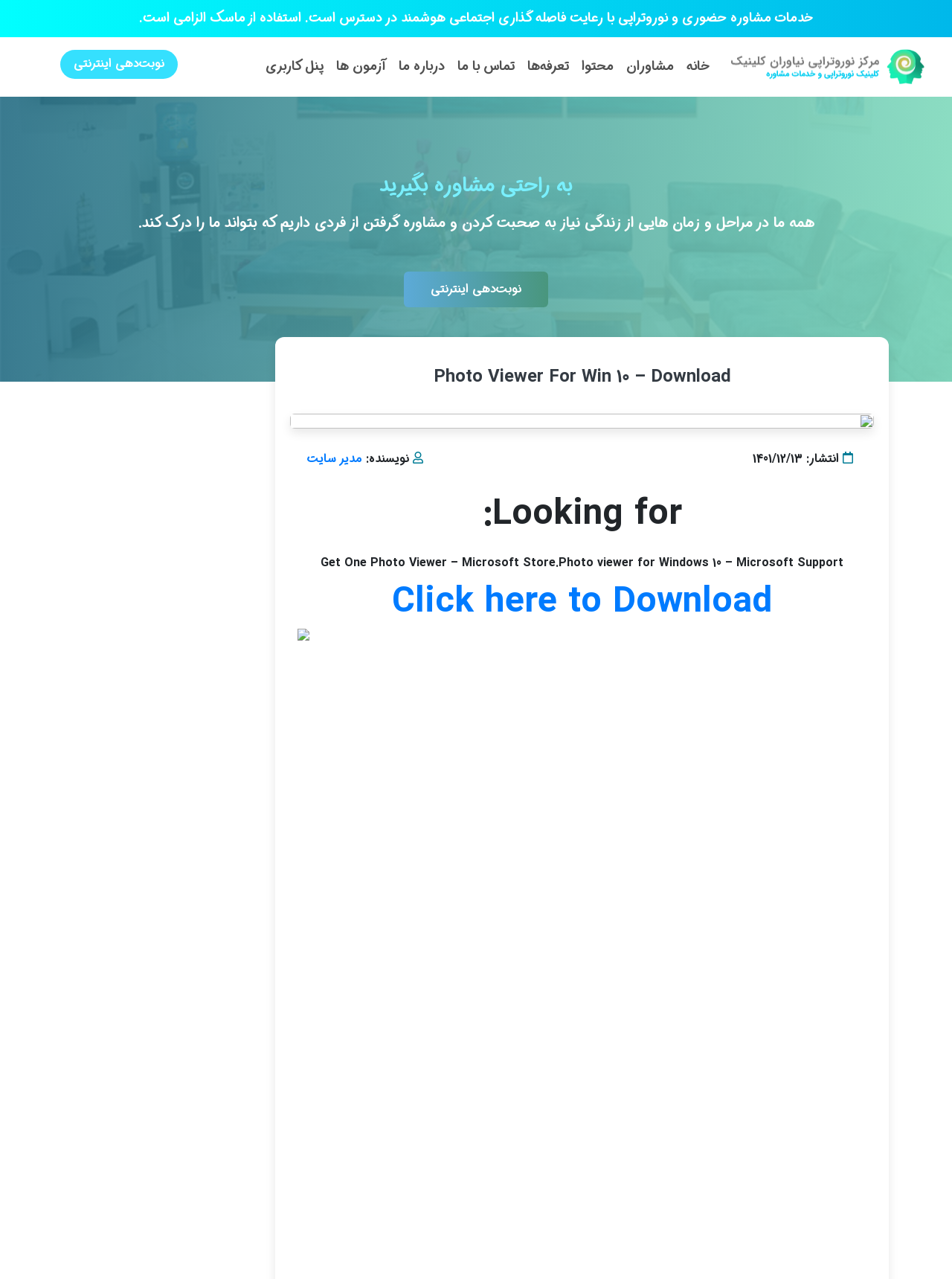Given the webpage screenshot and the description, determine the bounding box coordinates (top-left x, top-left y, bottom-right x, bottom-right y) that define the location of the UI element matching this description: پنل کاربری

[0.279, 0.044, 0.34, 0.06]